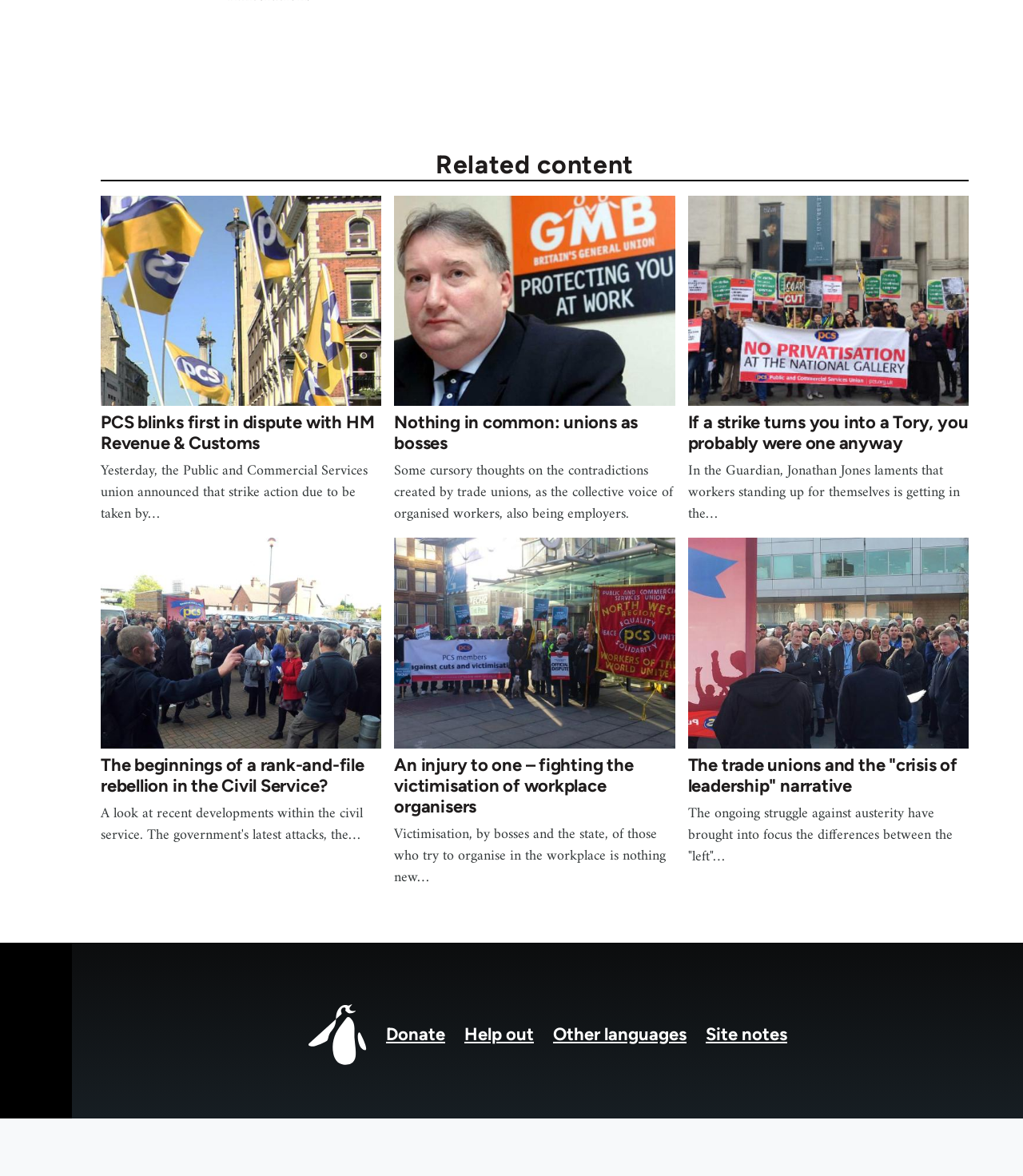Please answer the following query using a single word or phrase: 
How many articles are on the webpage?

5